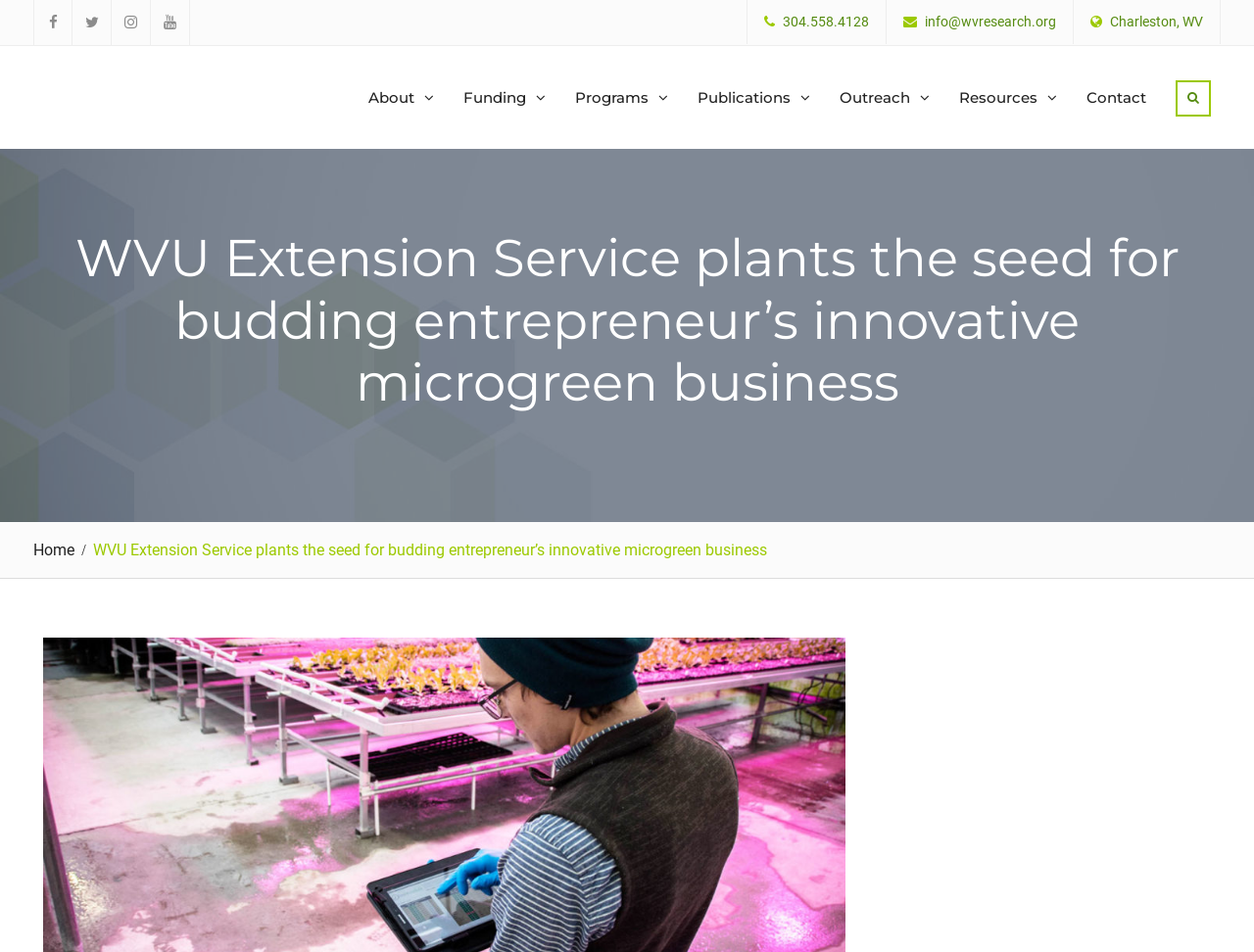Please pinpoint the bounding box coordinates for the region I should click to adhere to this instruction: "Visit Facebook page".

[0.027, 0.0, 0.058, 0.047]